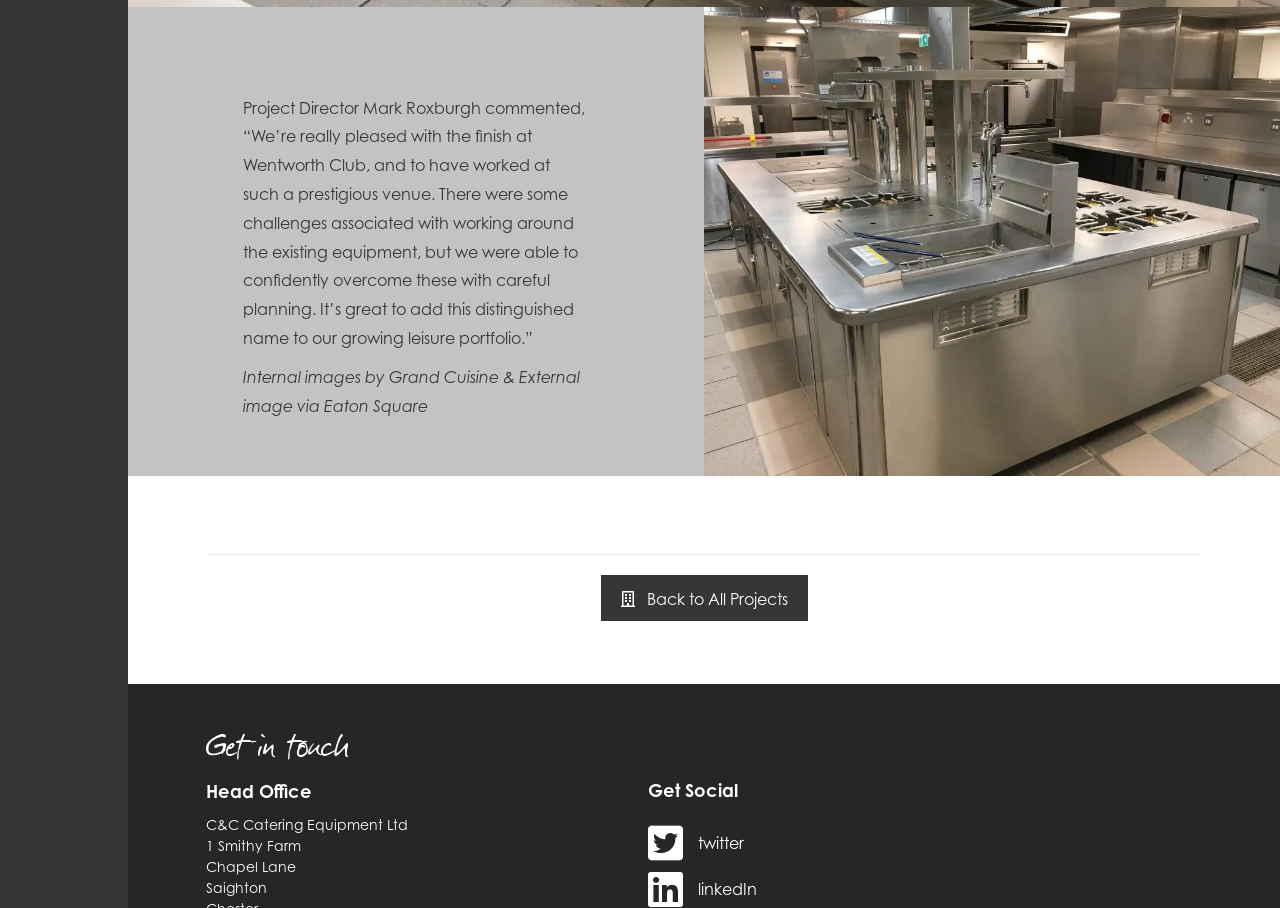Bounding box coordinates are specified in the format (top-left x, top-left y, bottom-right x, bottom-right y). All values are floating point numbers bounded between 0 and 1. Please provide the bounding box coordinate of the region this sentence describes: Back to All Projects

[0.469, 0.633, 0.631, 0.684]